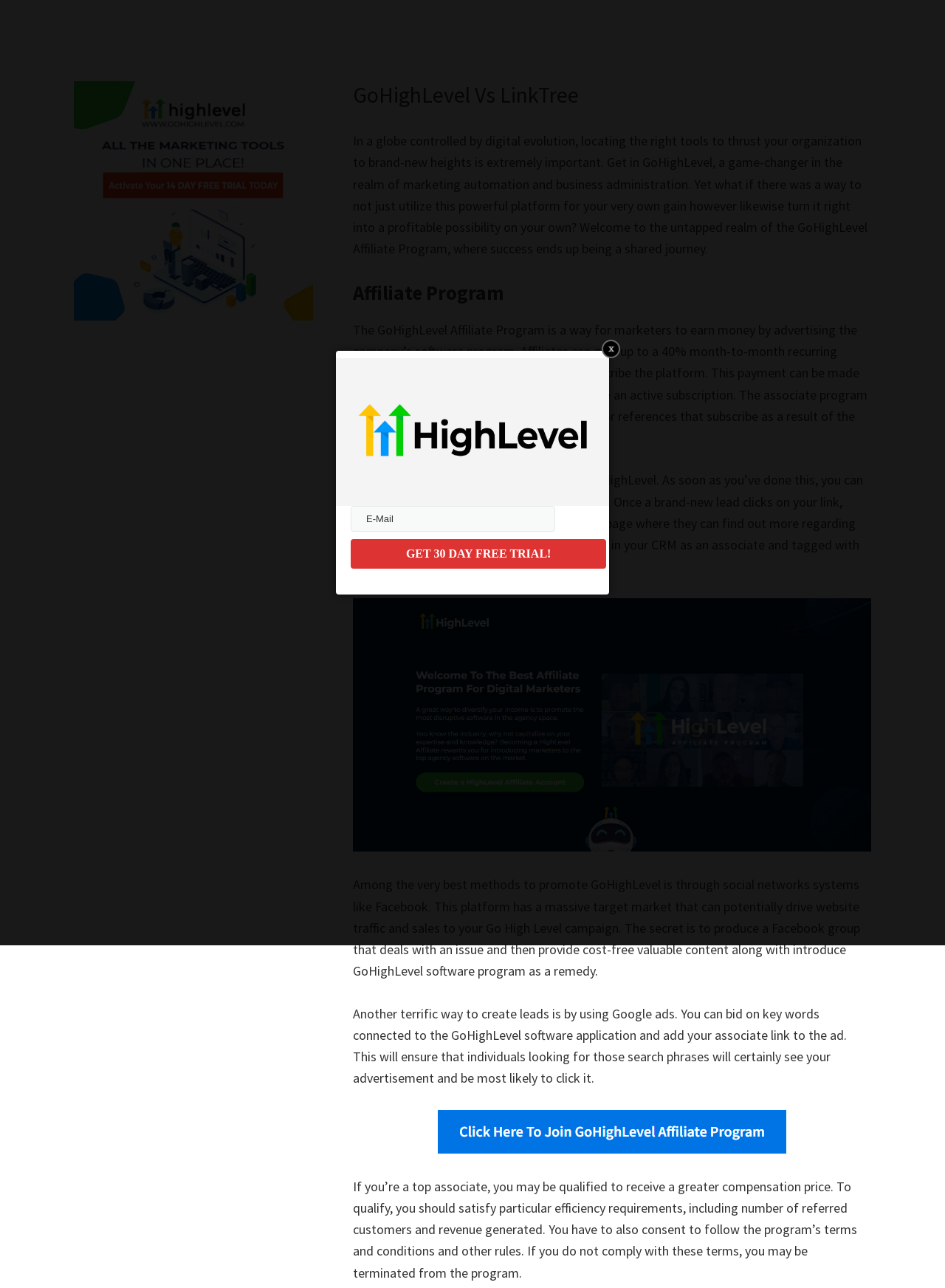Identify and provide the main heading of the webpage.

GoHighLevel Vs LinkTree